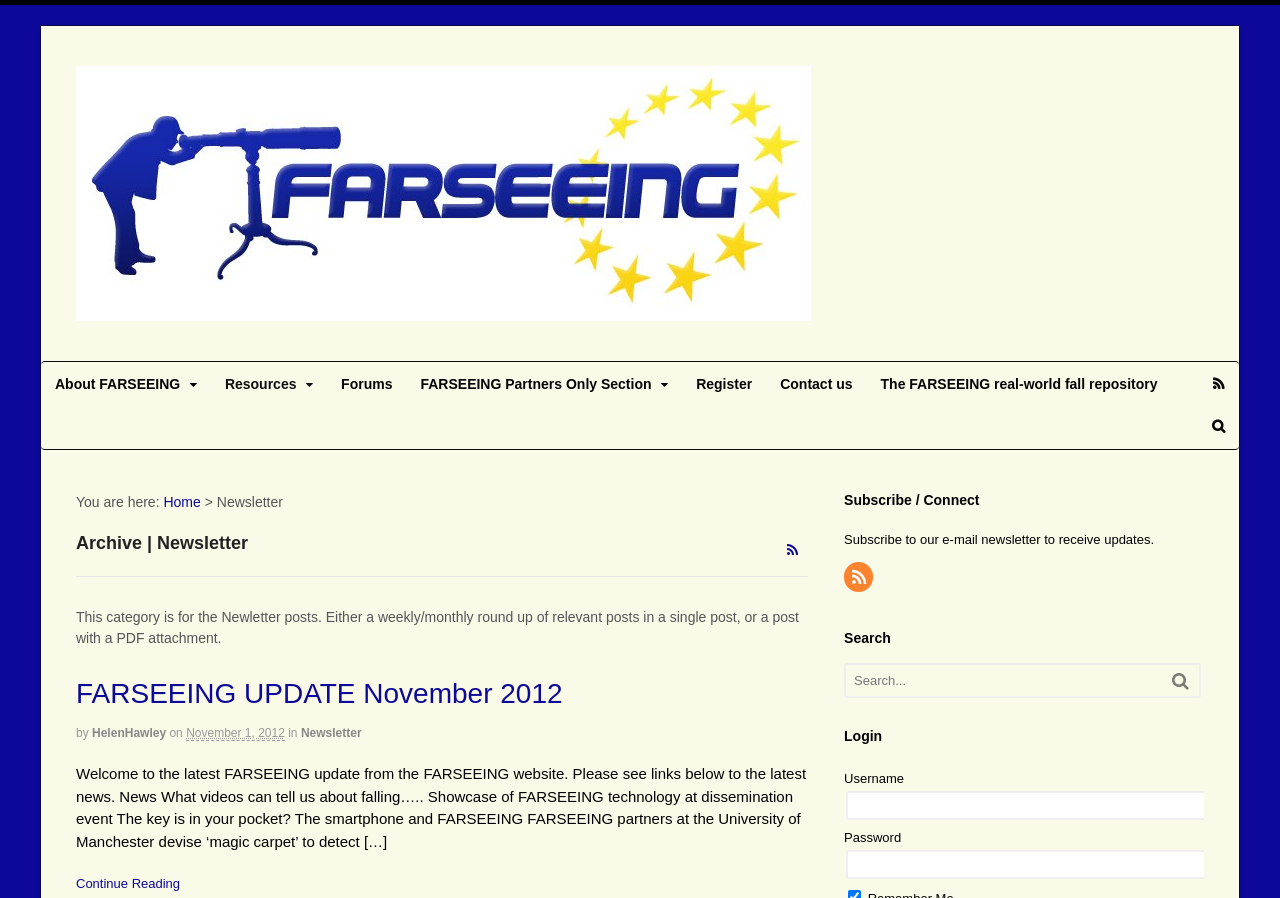Identify the bounding box for the element characterized by the following description: "HelenHawley".

[0.072, 0.808, 0.13, 0.824]